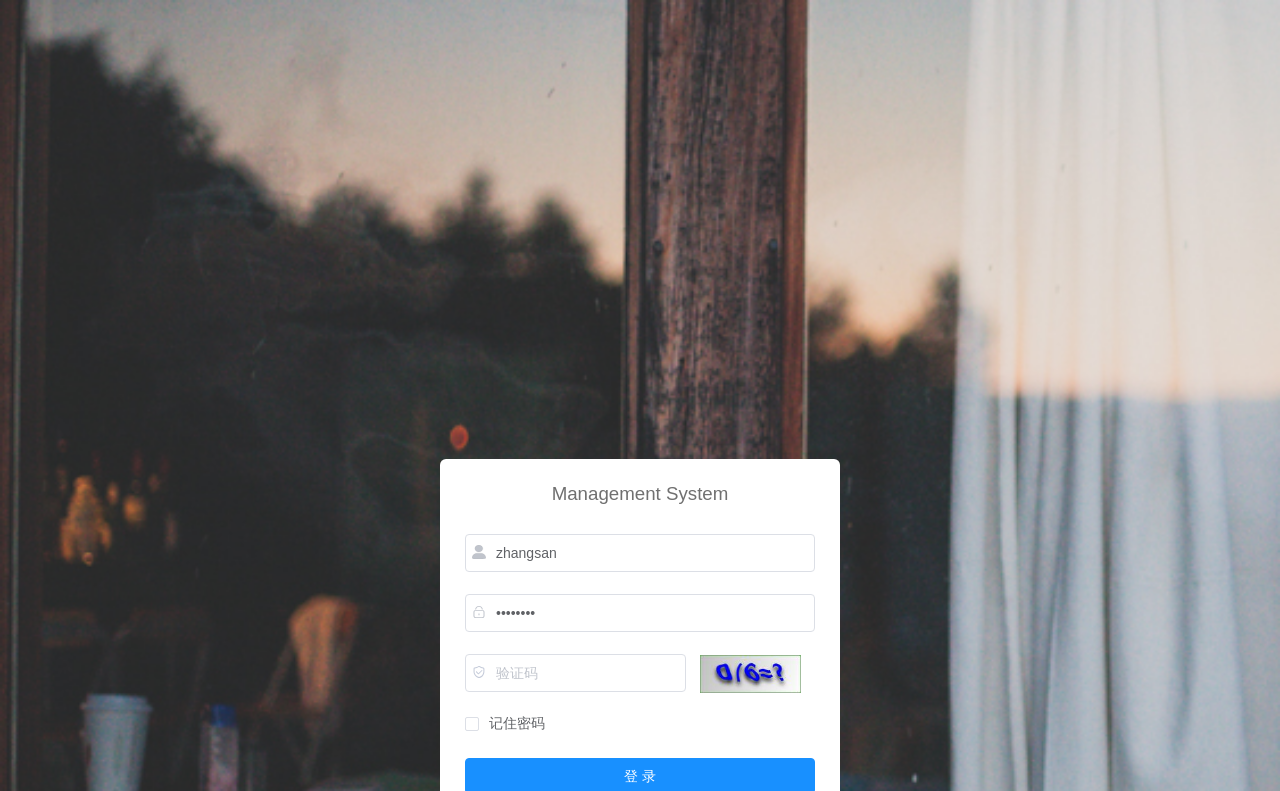What is the purpose of the image?
Please provide a single word or phrase in response based on the screenshot.

验证码